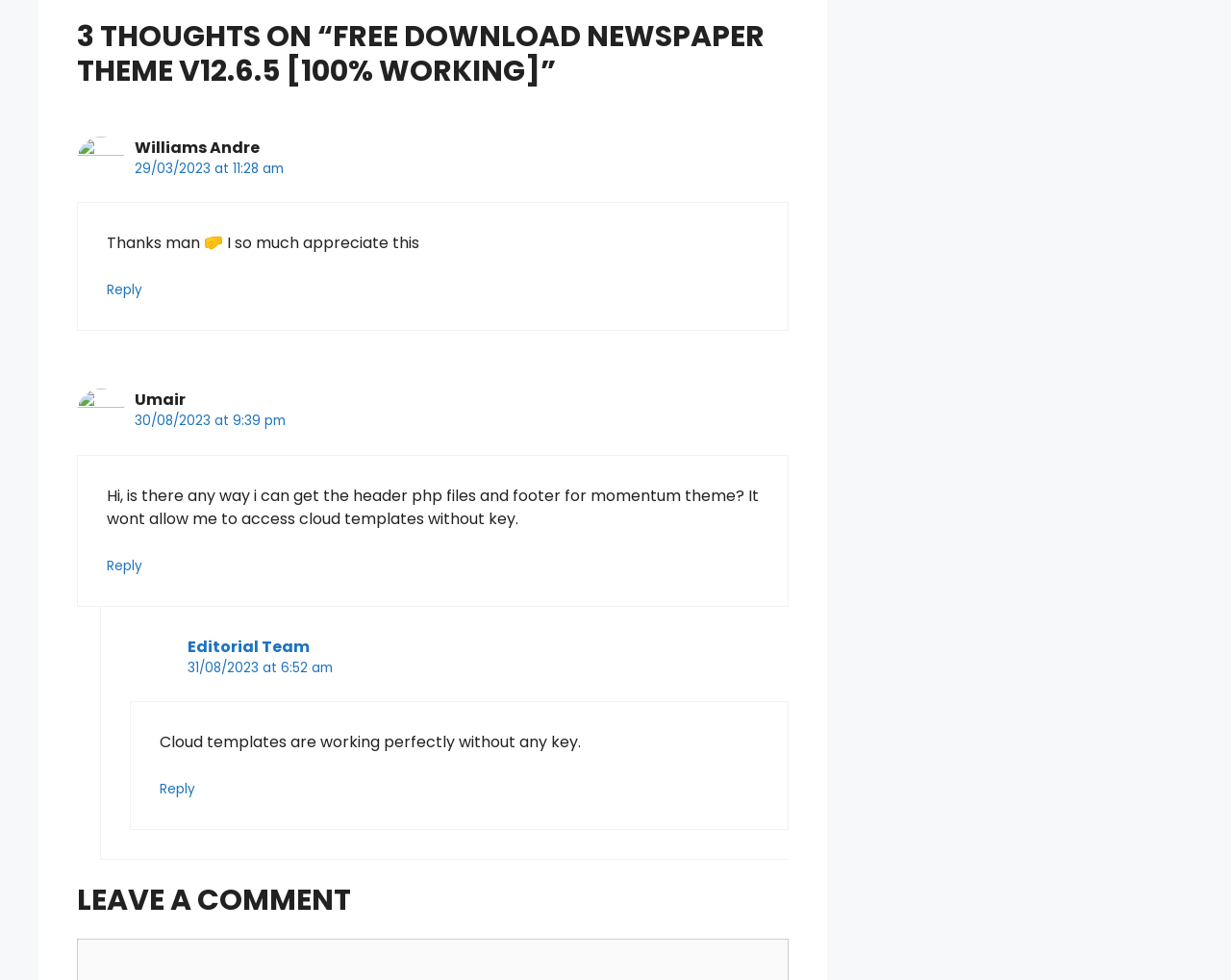Identify the bounding box coordinates of the region that should be clicked to execute the following instruction: "Leave a comment".

None